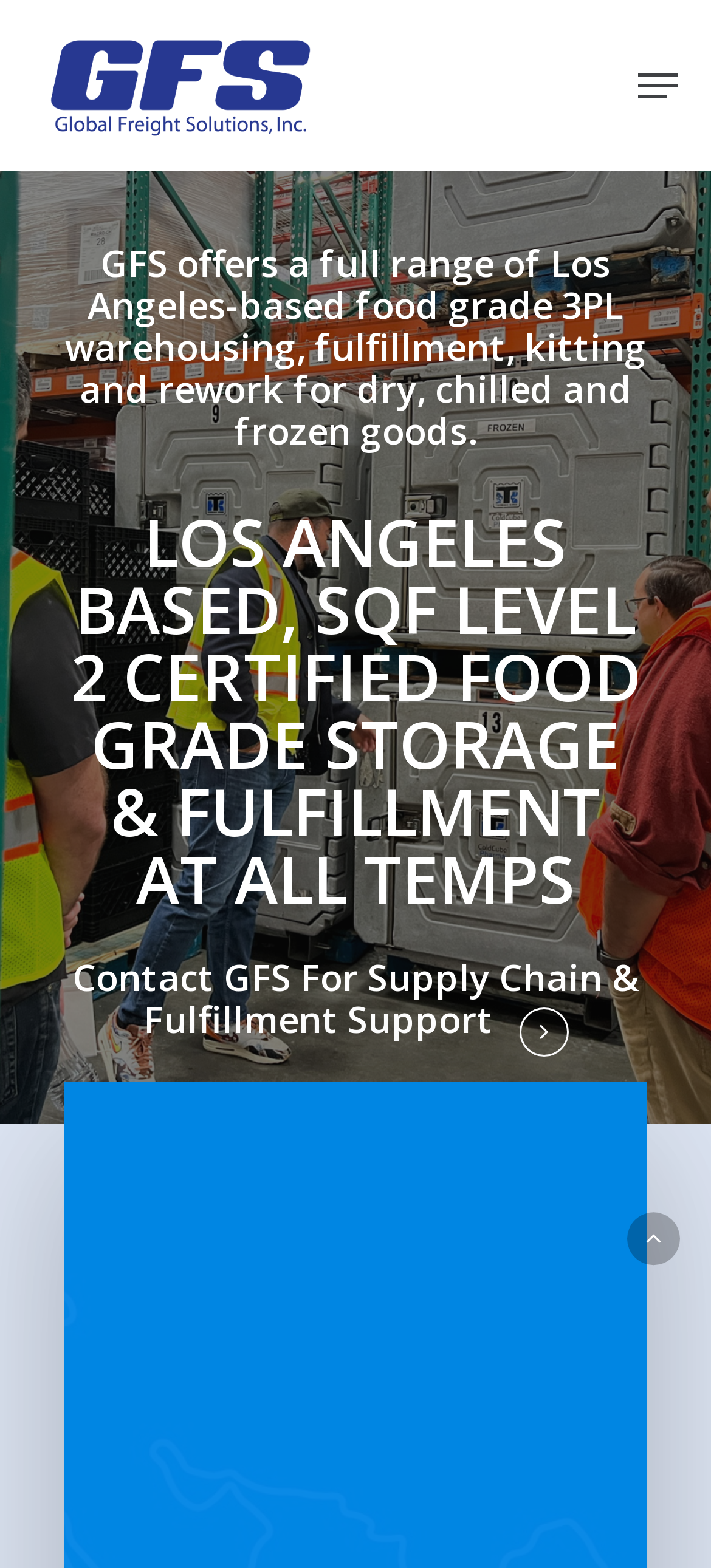Provide an in-depth caption for the webpage.

The webpage is about Global Freight Solutions, a company that offers food grade storage and fulfillment services. At the top left of the page, there is a logo of Global Freight Solutions, which is an image with a link to the company's website. 

Below the logo, there is a navigation menu at the top right corner of the page, which is currently collapsed. 

The main content of the page is divided into sections, each with a heading. The first section has a heading that describes the company's services, including food grade 3PL warehousing, fulfillment, kitting, and rework for dry, chilled, and frozen goods. 

Below this section, there is another section with a heading that highlights the company's SQF Level 2 certification for food grade storage and fulfillment at all temperatures. 

Further down, there is a section with a heading that encourages visitors to contact the company for supply chain and fulfillment support. 

At the bottom left of the page, there is another section with a heading that focuses on the company's SQF Level 2 certified food grade warehouse services. 

Finally, at the bottom right corner of the page, there are two arrow icons, which are likely links to navigate to other pages or sections.